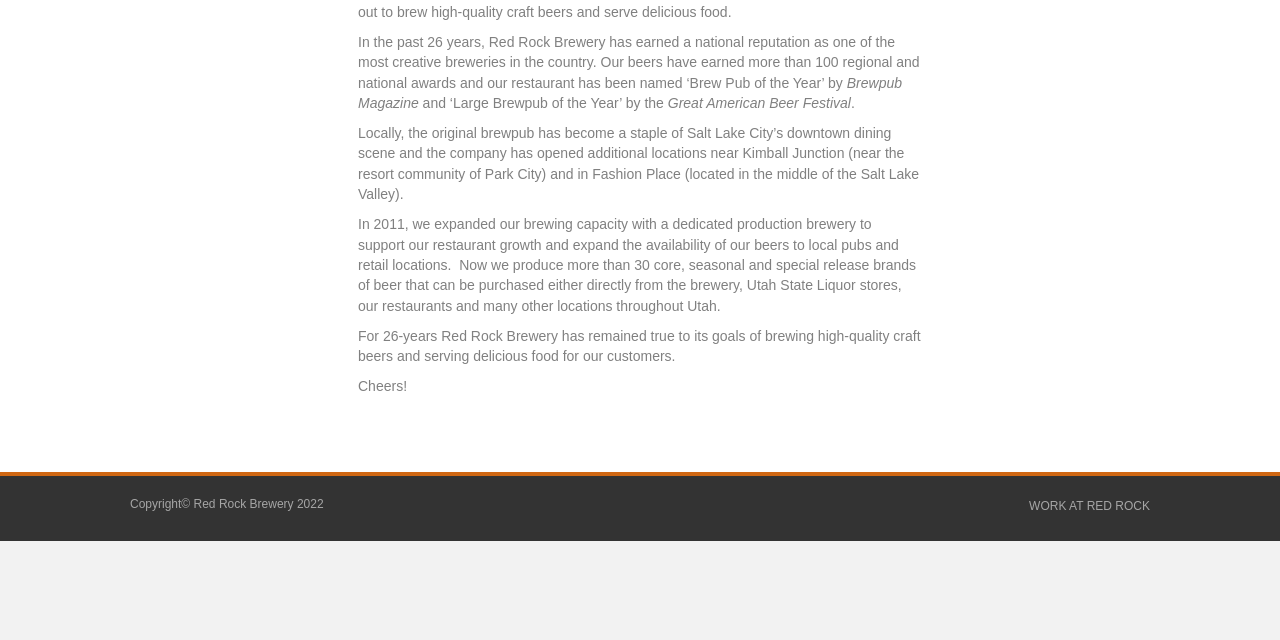Bounding box coordinates are specified in the format (top-left x, top-left y, bottom-right x, bottom-right y). All values are floating point numbers bounded between 0 and 1. Please provide the bounding box coordinate of the region this sentence describes: WORK AT RED ROCK

[0.792, 0.775, 0.91, 0.829]